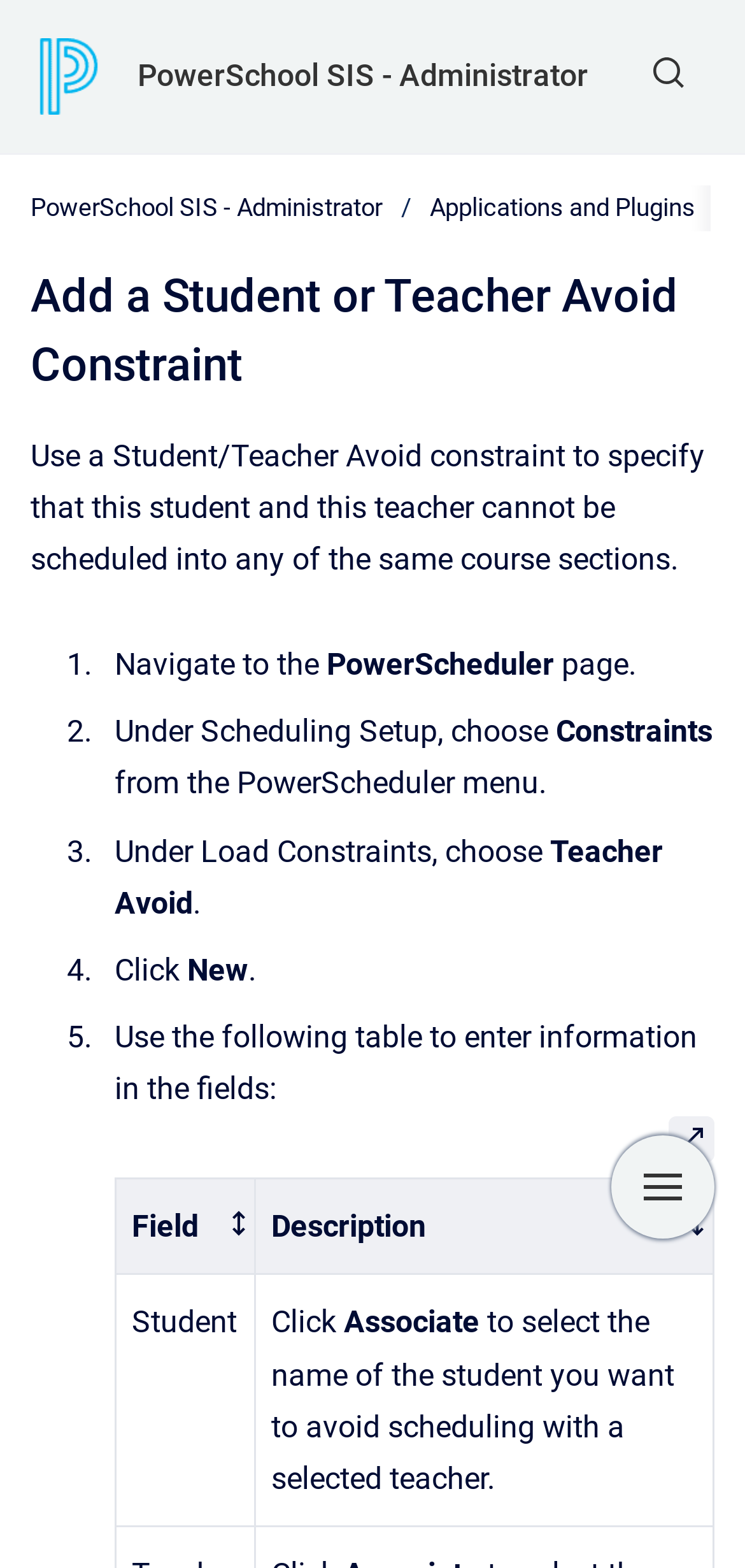What are the two columns in the table for entering Student/Teacher Avoid constraint information?
Refer to the image and answer the question using a single word or phrase.

Field and Description